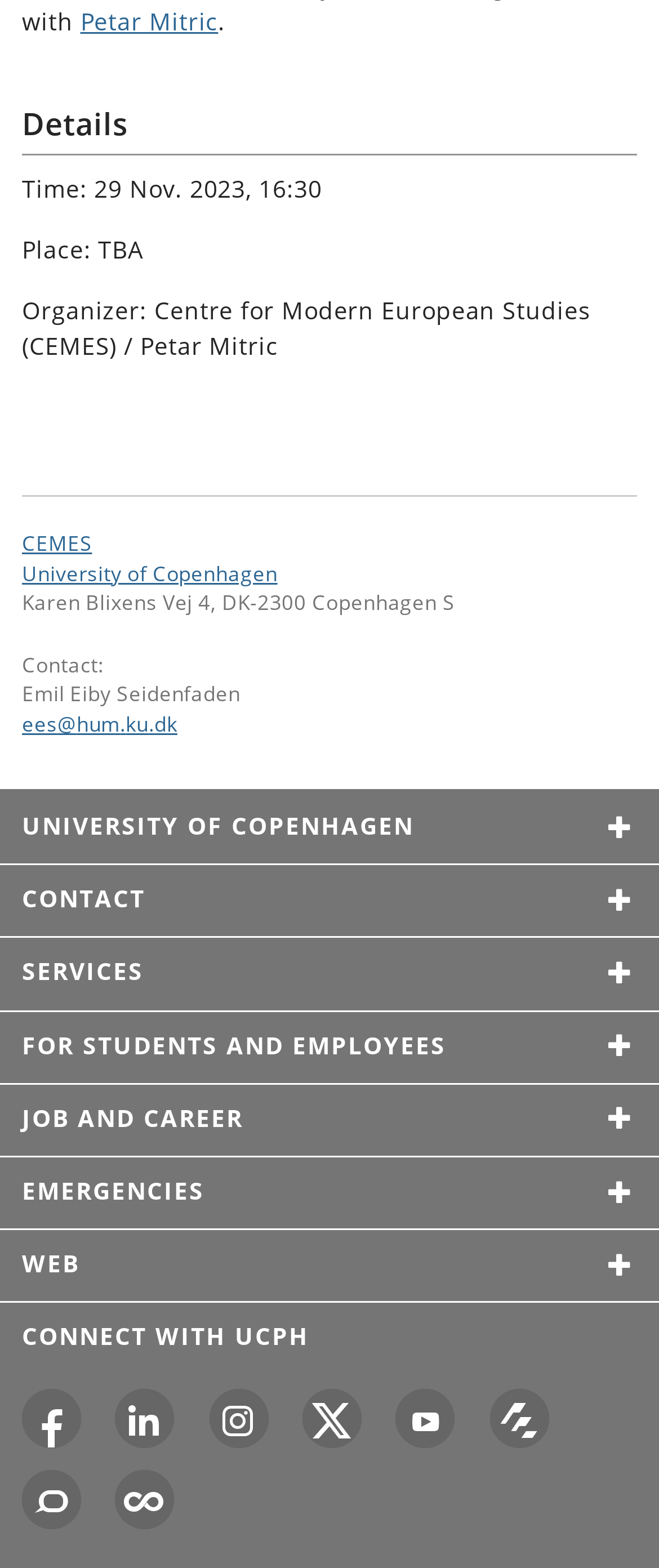From the webpage screenshot, identify the region described by aria-label="UCPH on Facebook". Provide the bounding box coordinates as (top-left x, top-left y, bottom-right x, bottom-right y), with each value being a floating point number between 0 and 1.

[0.033, 0.885, 0.123, 0.923]